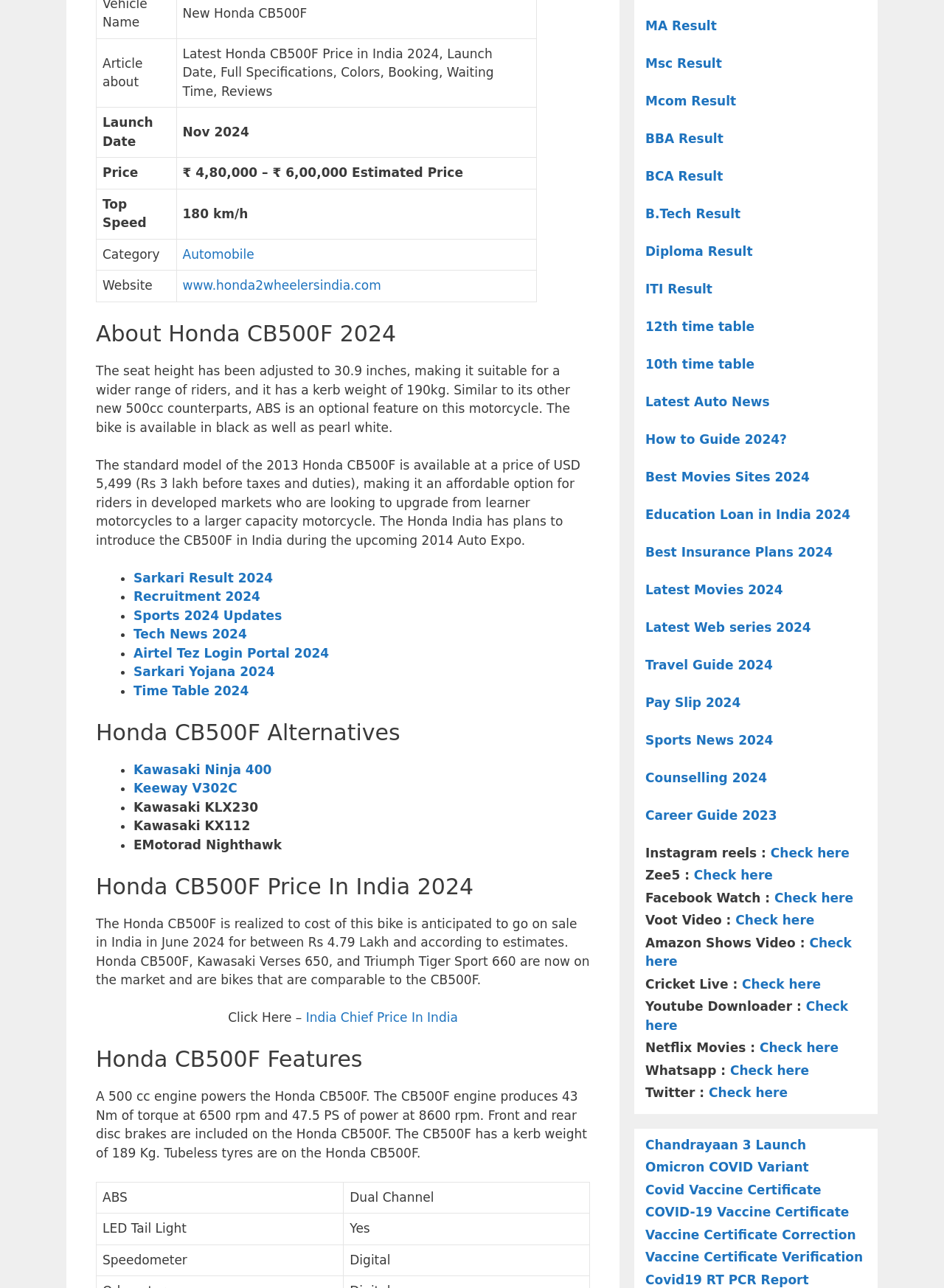Provide the bounding box coordinates of the HTML element described by the text: "BCA Result".

[0.684, 0.131, 0.766, 0.142]